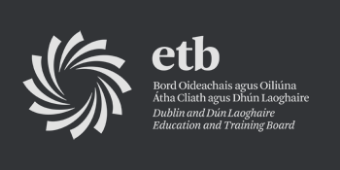Generate an elaborate caption for the image.

The image features the logo of the Dublin and Dún Laoghaire Education and Training Board (ETB). The design showcases a stylized swirl symbol above the letters "etb," reflecting the board's commitment to education and training in the Dublin and Dún Laoghaire areas. The logo is set against a dark background, emphasizing the clean and modern aesthetic of the branding. Below the logo, both Irish and English text identifies the organization, indicating its bilingual approach to education and community engagement. This visual representation underscores the ETB's role in promoting inclusive learning opportunities for diverse populations within its jurisdiction.